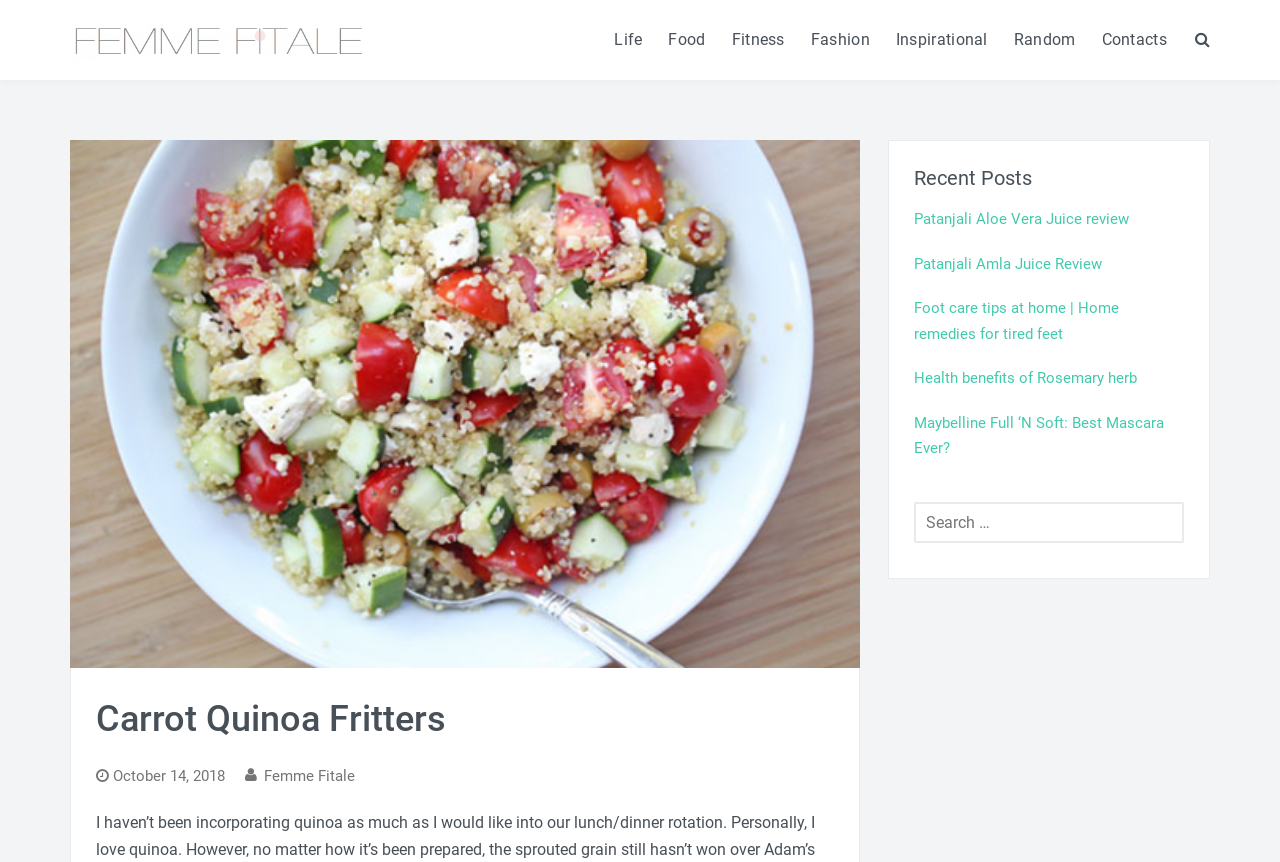Can you specify the bounding box coordinates for the region that should be clicked to fulfill this instruction: "Read the Carrot Quinoa Fritters article".

[0.075, 0.807, 0.652, 0.861]